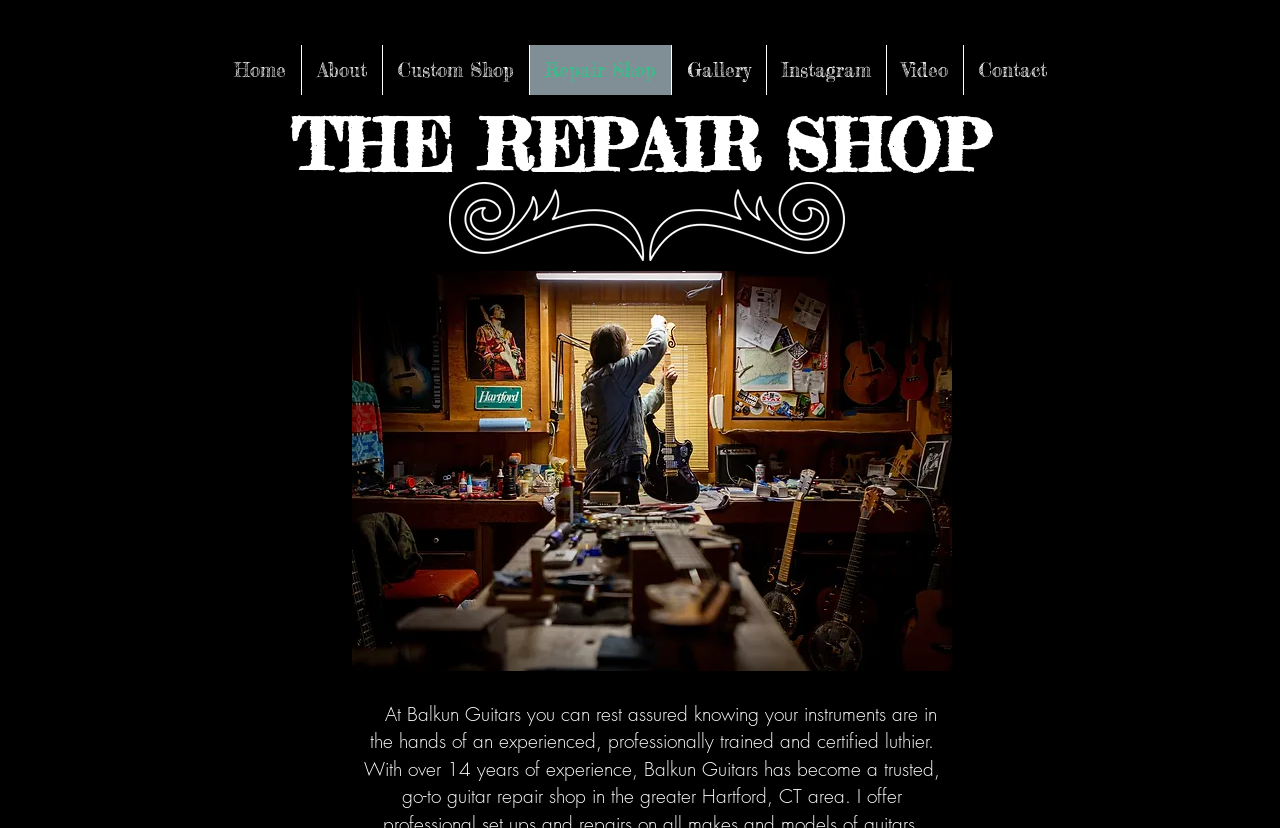What is the position of the 'Gallery' link?
Please respond to the question with a detailed and well-explained answer.

I analyzed the bounding box coordinates of the links under the 'Site' navigation element and found that the 'Gallery' link has a left coordinate of 0.524, which is the fifth link from the left when comparing the left coordinates of all the links.